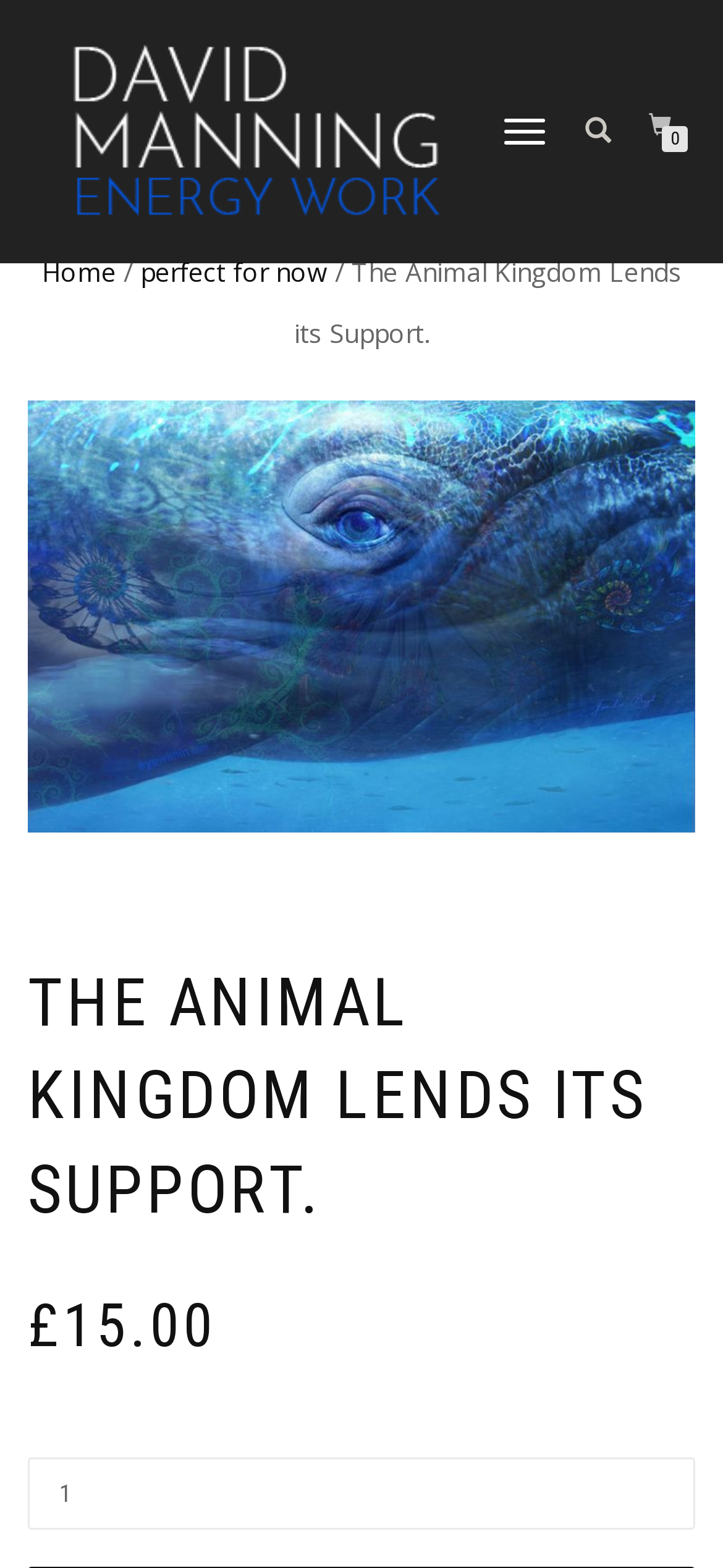How many navigation options are there?
Examine the image closely and answer the question with as much detail as possible.

There are three navigation options: 'Home', 'perfect for now', and 'TOGGLE NAVIGATION'. These options can be found in the top-right corner of the webpage.